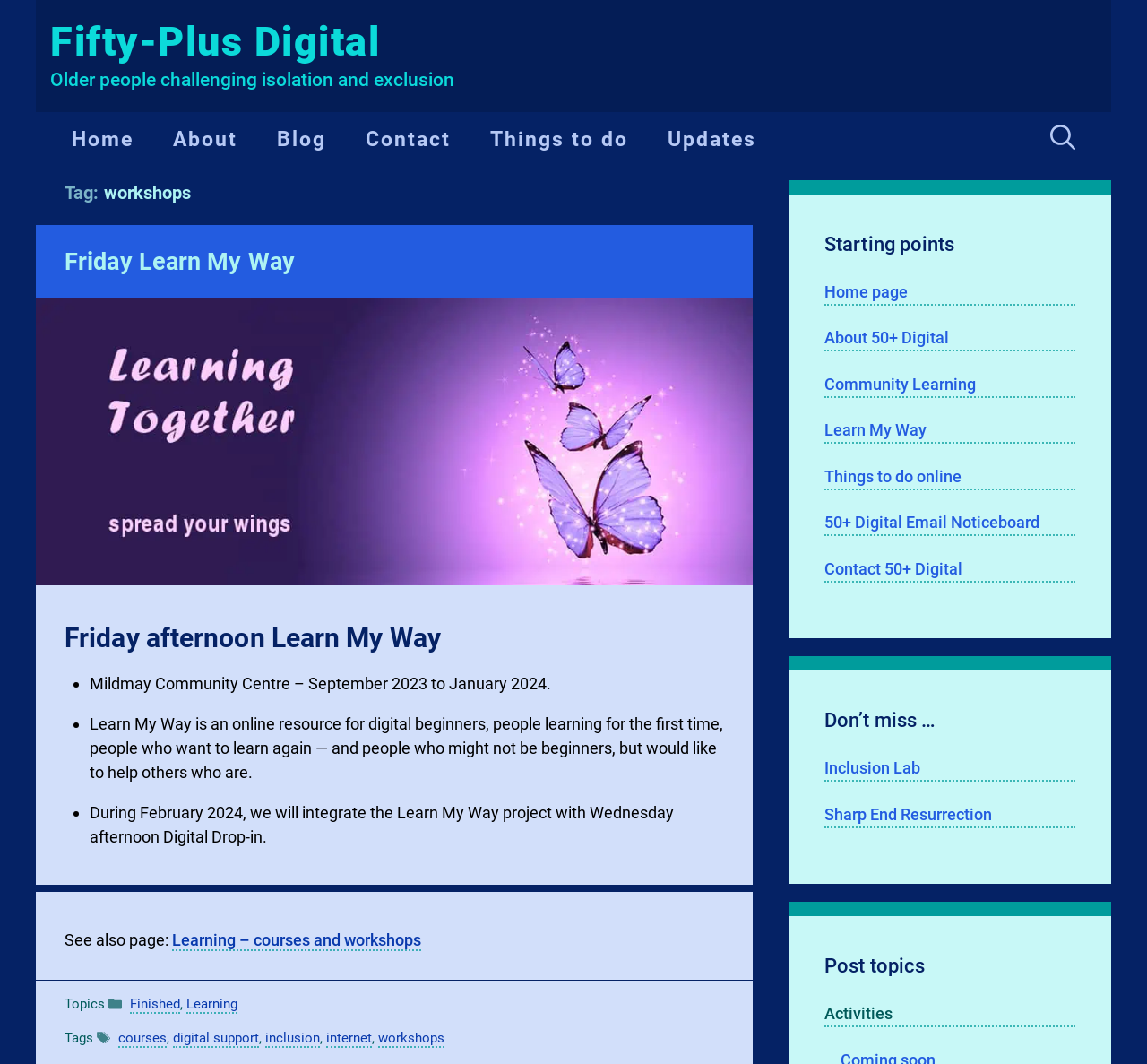Convey a detailed summary of the webpage, mentioning all key elements.

This webpage is about Fifty-Plus Digital, an organization focused on helping older people challenge isolation and exclusion. At the top, there is a banner with the site's name and a brief description of the organization's mission. Below the banner, there is a primary navigation menu with links to various sections of the website, including Home, About, Blog, Contact, Things to do, and Updates.

The main content area is divided into two sections. On the left, there is a section with a heading "Tag: workshops" and several subheadings, including "Friday Learn My Way" and "Friday afternoon Learn My Way". This section appears to be describing a workshop or course offered by the organization, with details about the location, dates, and content. There are also links to related pages, such as "Learning – courses and workshops".

On the right, there are three complementary sections. The first section has a heading "Starting points" and provides links to various resources, including the Home page, About 50+ Digital, Community Learning, and Learn My Way. The second section has a heading "Don’t miss …" and features links to other related resources, such as Inclusion Lab and Sharp End Resurrection. The third section has a heading "Post topics" and lists various topics, including Activities.

At the bottom of the page, there is a footer section with links to categories, including Finished, Learning, courses, digital support, inclusion, internet, and workshops.